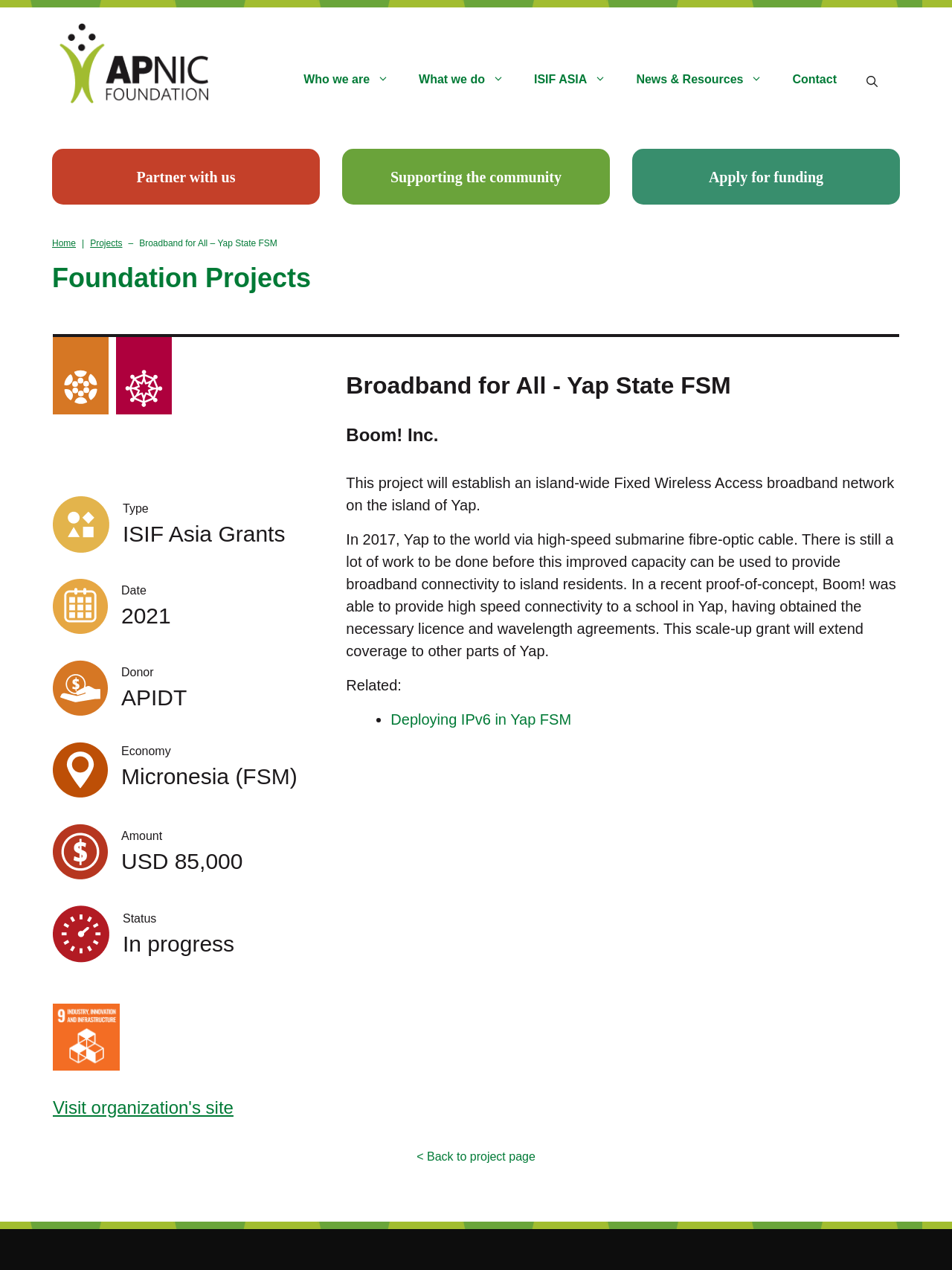Answer in one word or a short phrase: 
What is the link to the related project?

Deploying IPv6 in Yap FSM